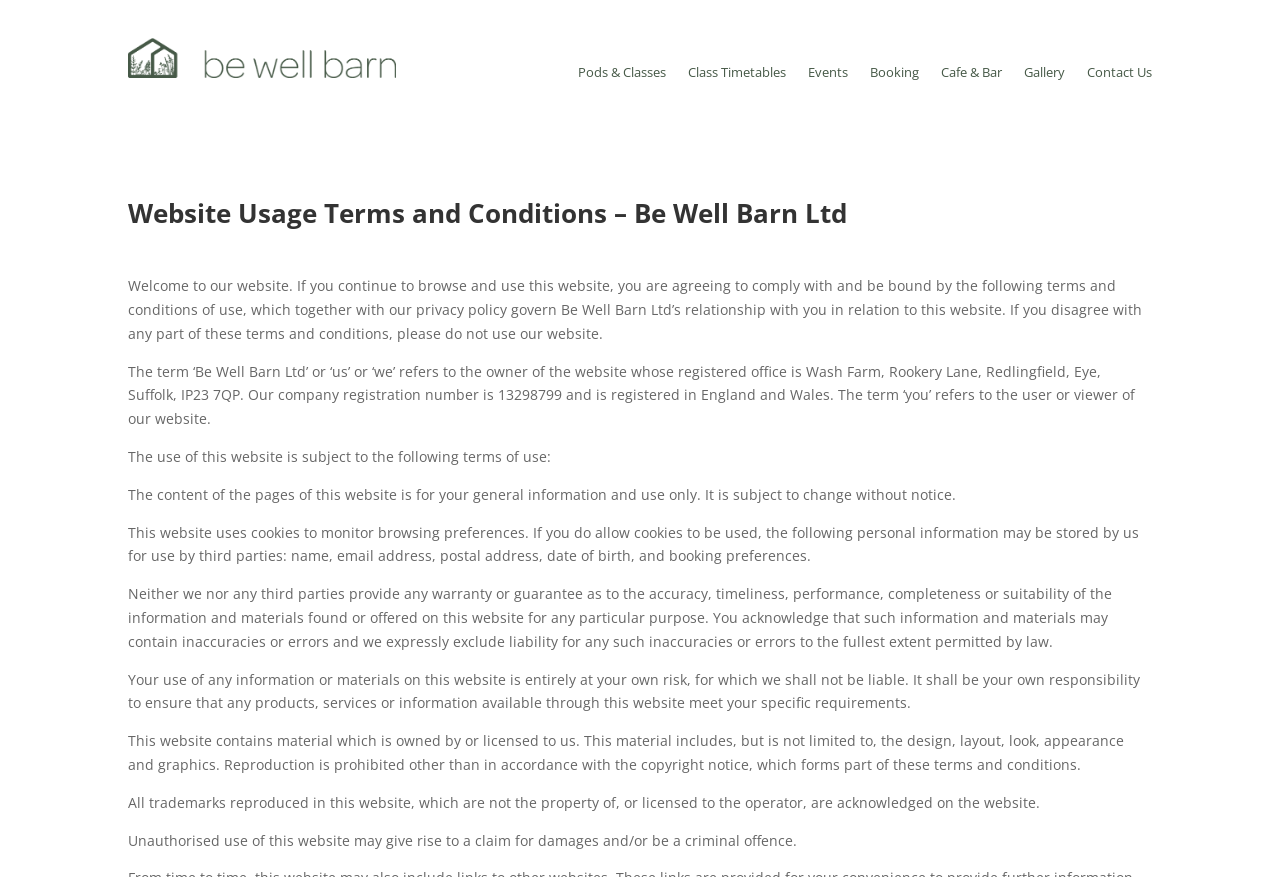Find the bounding box coordinates of the element you need to click on to perform this action: 'Contact Us'. The coordinates should be represented by four float values between 0 and 1, in the format [left, top, right, bottom].

[0.849, 0.038, 0.9, 0.125]